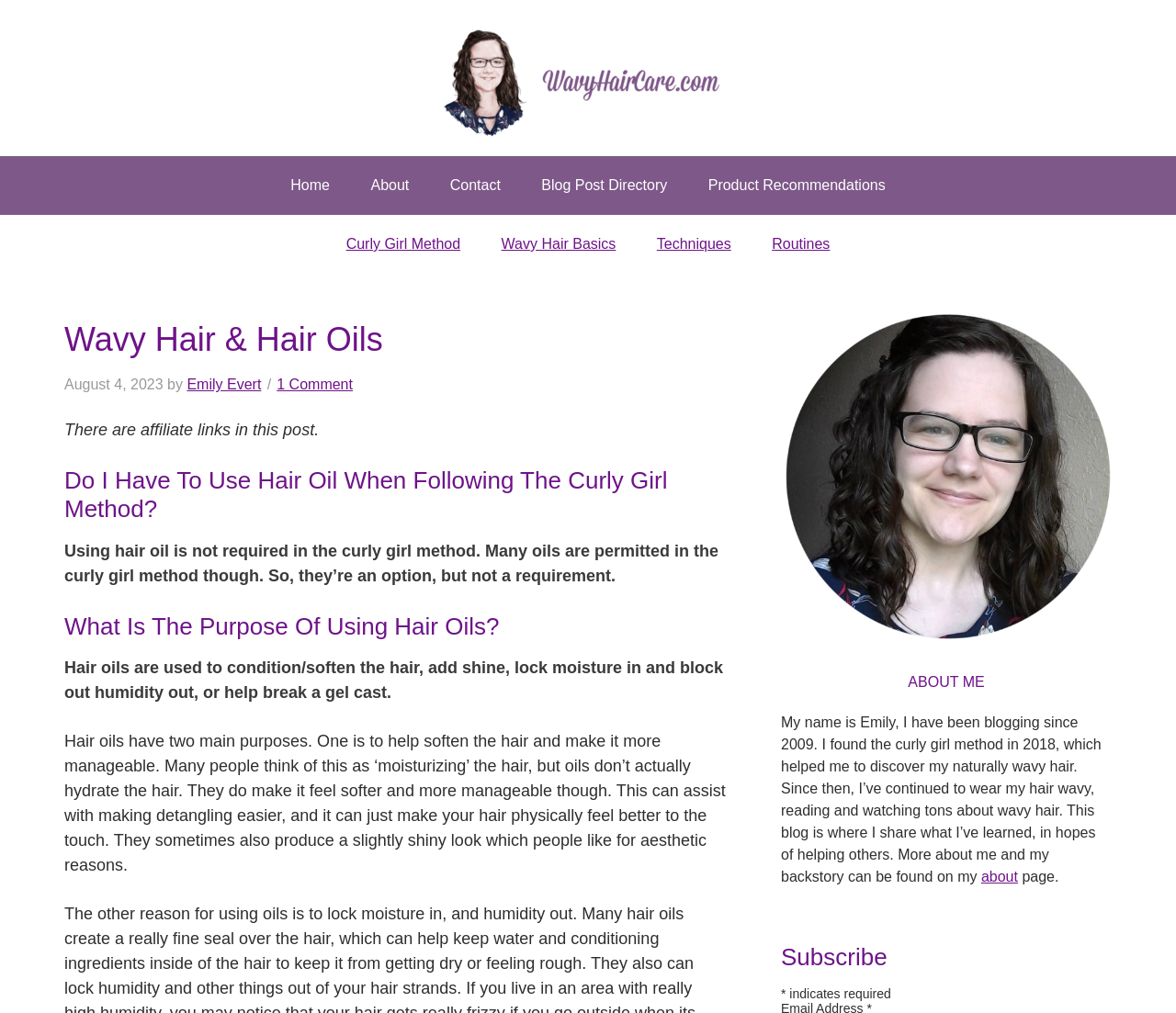Based on the image, provide a detailed response to the question:
What is the purpose of using hair oils?

According to the webpage, hair oils are used to condition/soften the hair, add shine, lock moisture in and block out humidity out, or help break a gel cast. They have two main purposes: to help soften the hair and make it more manageable, and to produce a slightly shiny look.